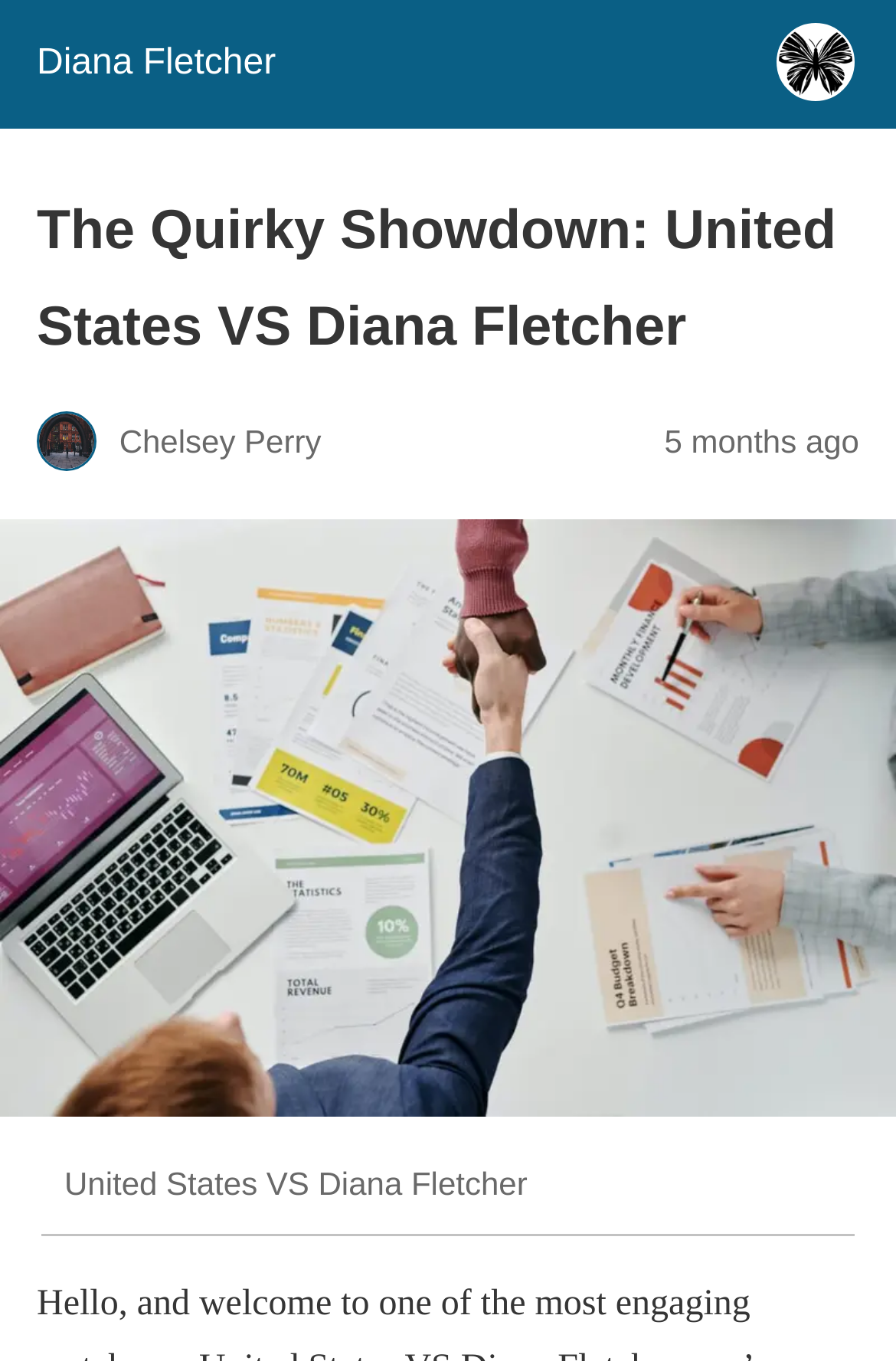Determine which piece of text is the heading of the webpage and provide it.

The Quirky Showdown: United States VS Diana Fletcher